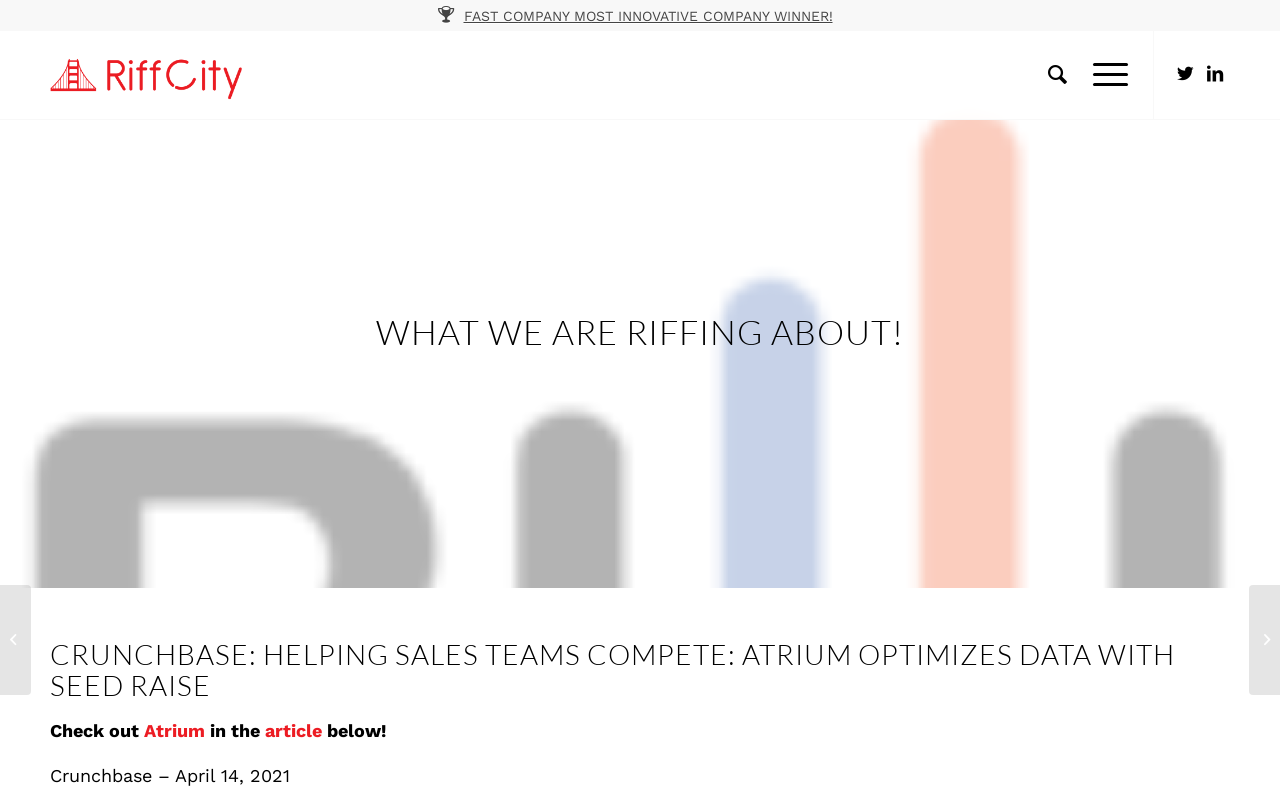Please find the bounding box for the UI component described as follows: "Twitter".

[0.914, 0.074, 0.938, 0.112]